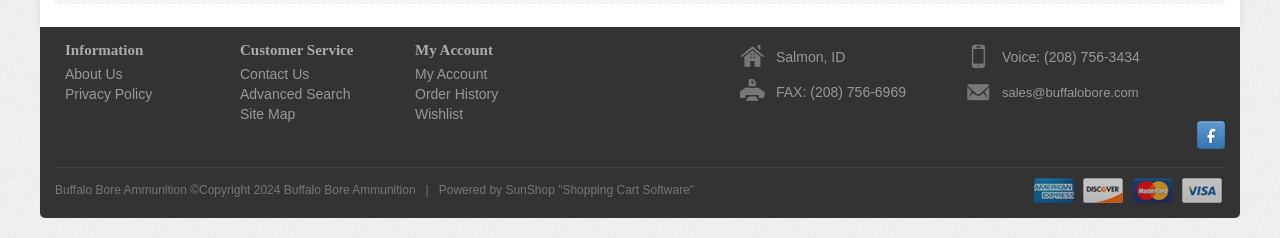From the details in the image, provide a thorough response to the question: What social media platform is linked on the webpage?

The Facebook link can be found at the bottom of the webpage, and it is represented by a Facebook icon.